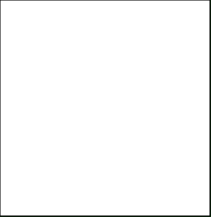What might this blank area be reserved for?
Based on the image, give a one-word or short phrase answer.

Future content or dynamic elements